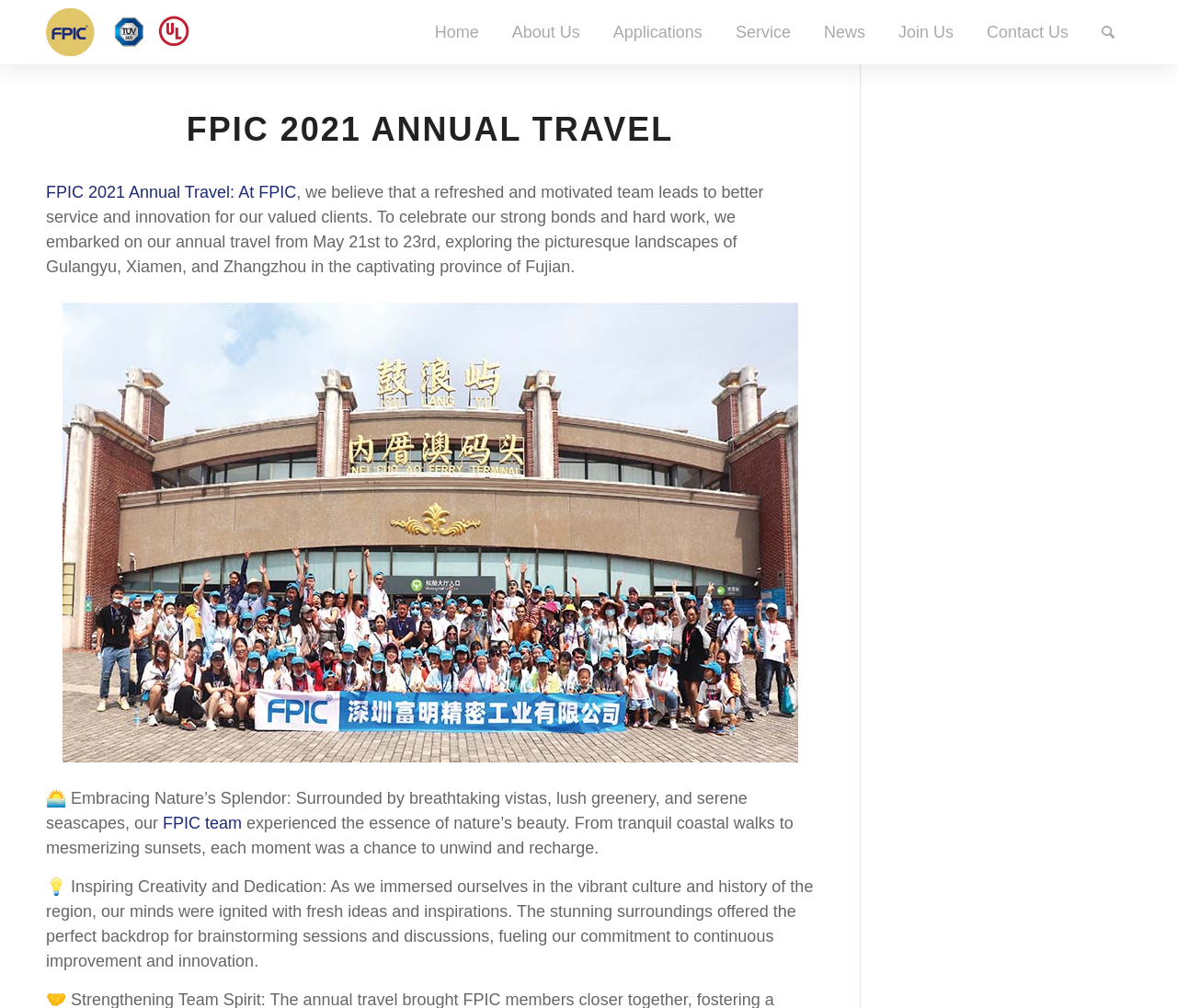Bounding box coordinates are to be given in the format (top-left x, top-left y, bottom-right x, bottom-right y). All values must be floating point numbers between 0 and 1. Provide the bounding box coordinate for the UI element described as: Home

[0.355, 0.0, 0.421, 0.064]